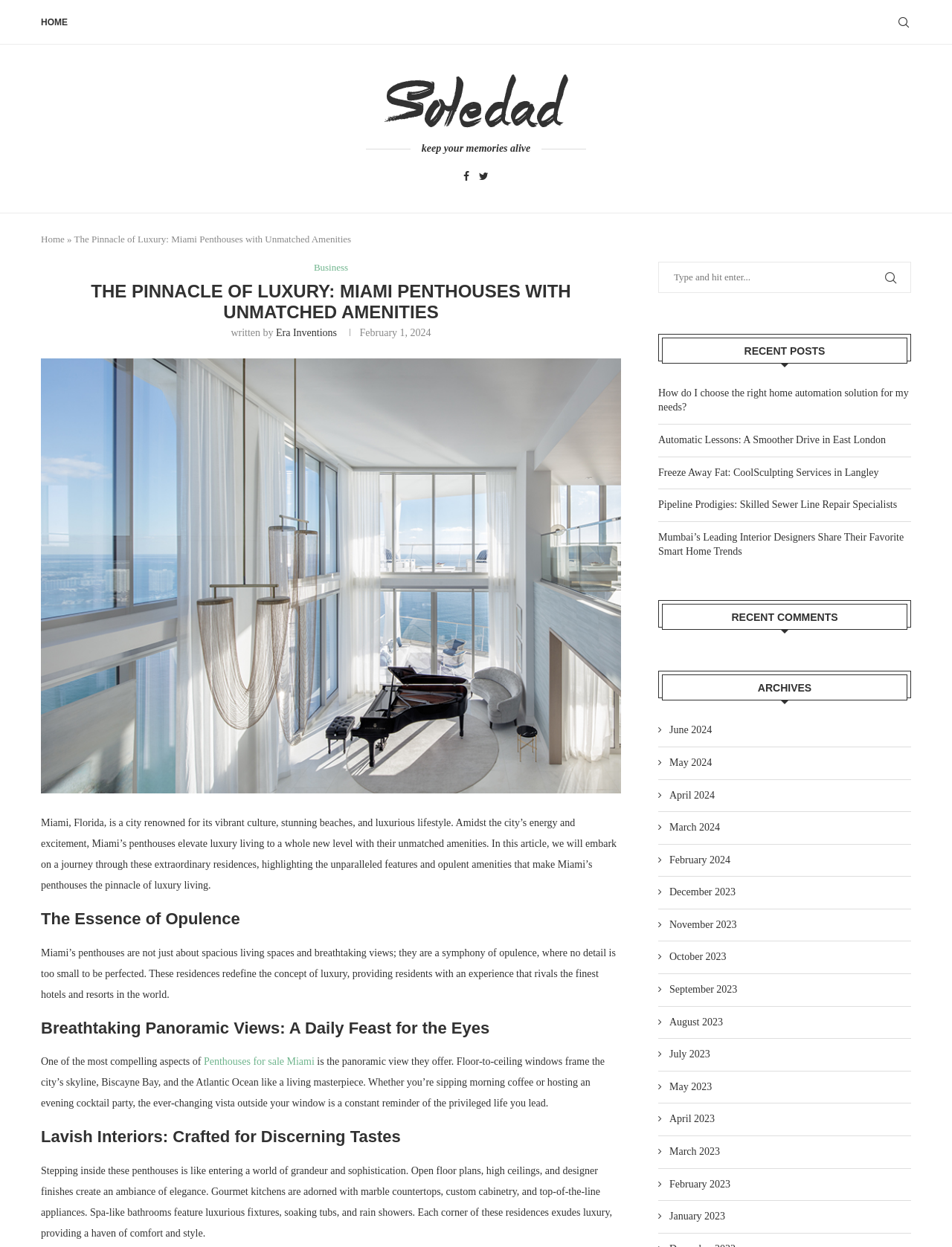What is the focus of Miami's penthouses?
Provide a detailed answer to the question, using the image to inform your response.

The article mentions 'Miami’s penthouses elevate luxury living to a whole new level with their unmatched amenities.' which suggests that the focus of Miami's penthouses is luxury living.